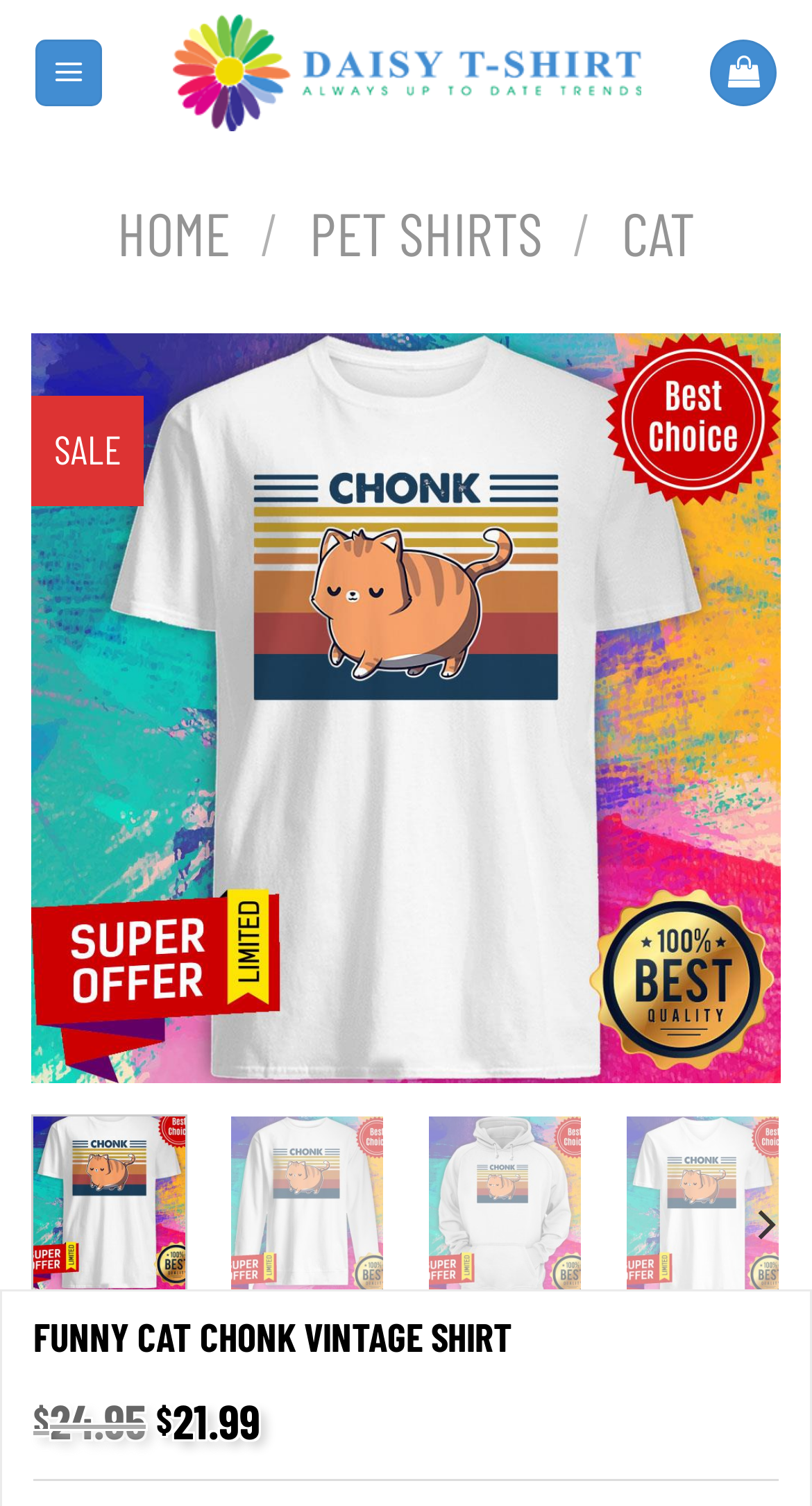What is the price of the shirt?
Provide a well-explained and detailed answer to the question.

The price of the shirt can be found in the section with the heading 'FUNNY CAT CHONK VINTAGE SHIRT', where it is displayed as '$21.99'. This suggests that the shirt is a product being sold on the webpage.